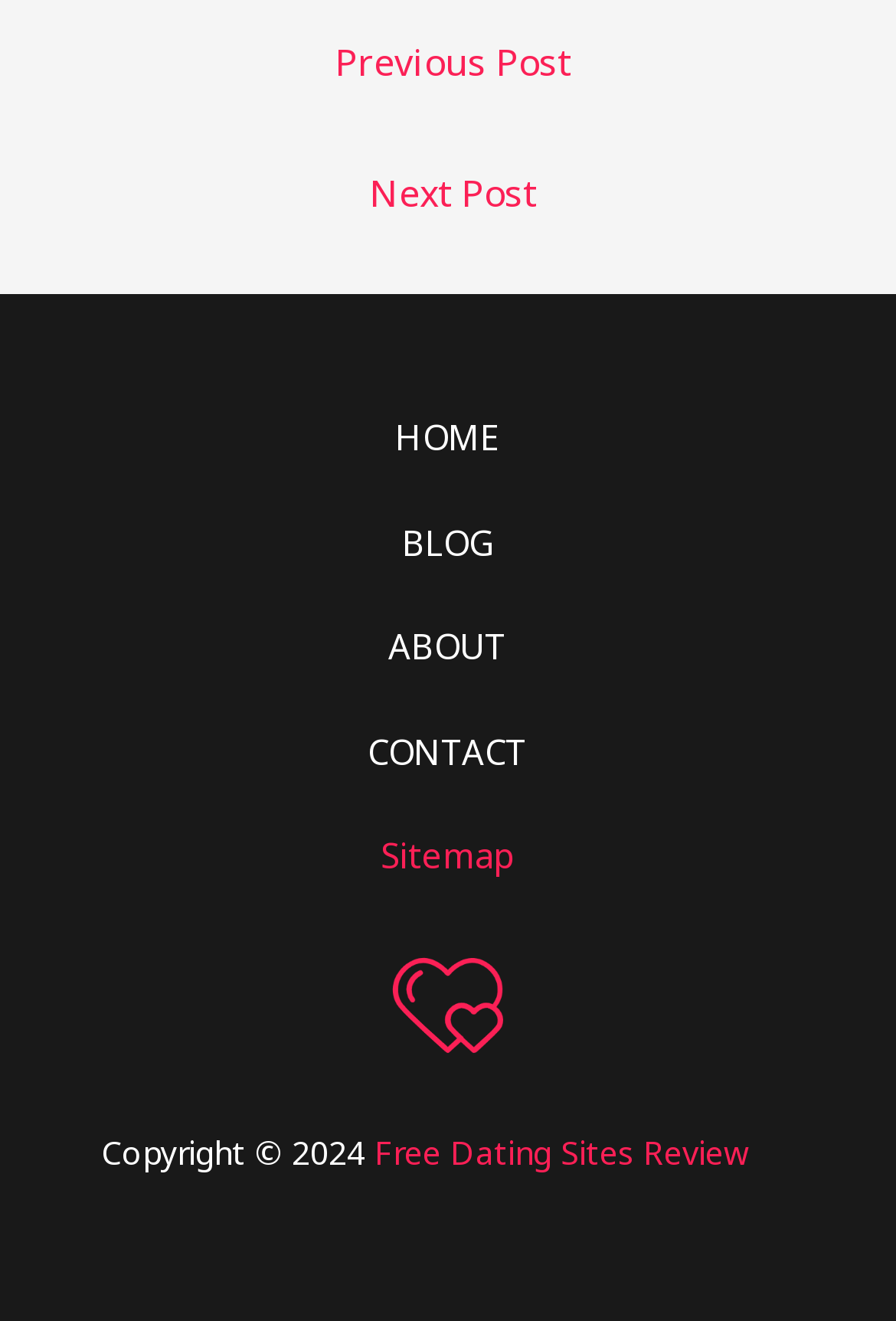Identify the bounding box coordinates of the HTML element based on this description: "Free Dating Sites Review".

[0.418, 0.856, 0.836, 0.889]